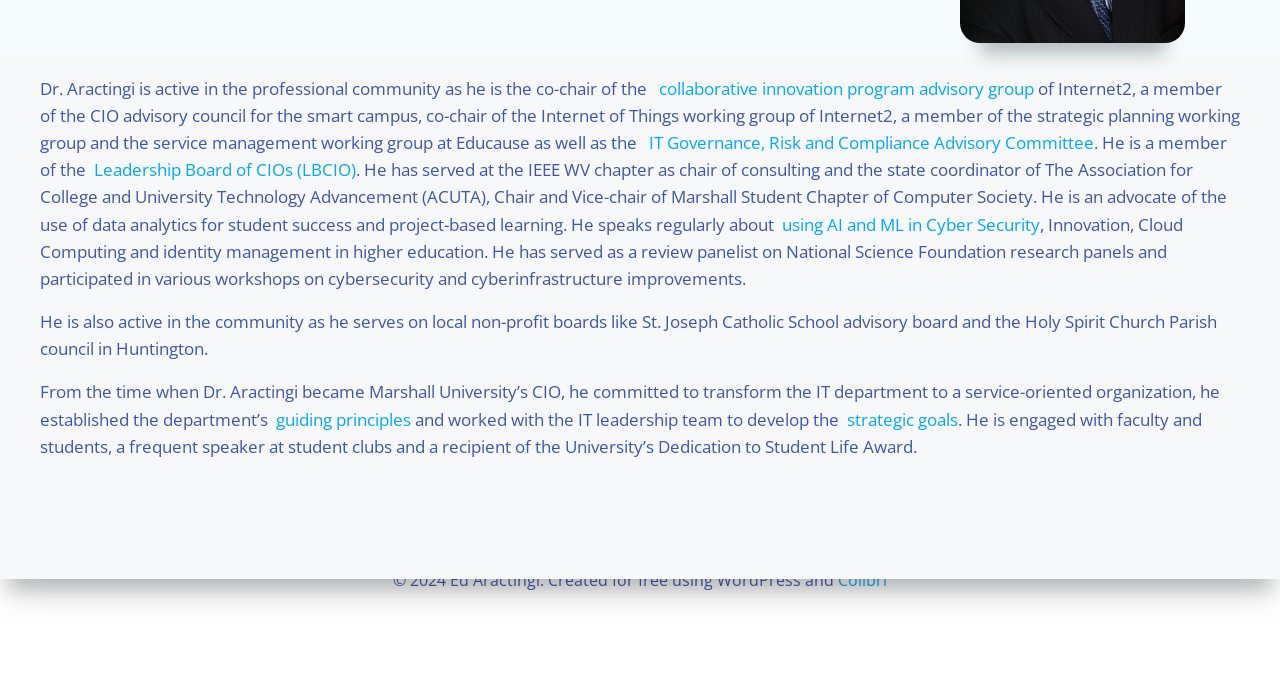Find the bounding box coordinates for the HTML element described as: "Leadership Board of CIOs (LBCIO)". The coordinates should consist of four float values between 0 and 1, i.e., [left, top, right, bottom].

[0.073, 0.227, 0.278, 0.26]